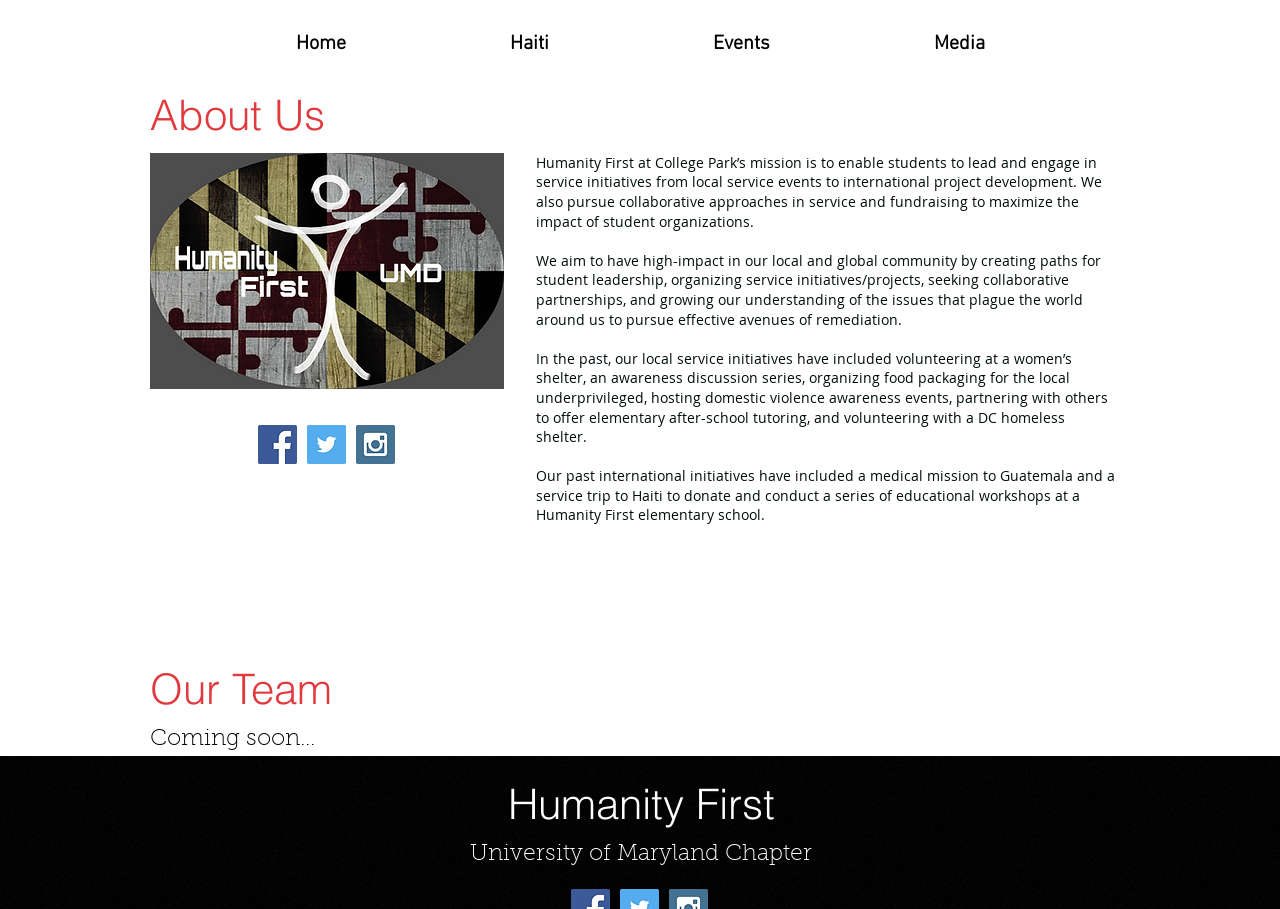Please analyze the image and give a detailed answer to the question:
What is the purpose of the PayPal button on the webpage?

The webpage has an iframe containing a PayPal button, which suggests that it is used to accept donations or payments, likely for the organization's service initiatives and projects.